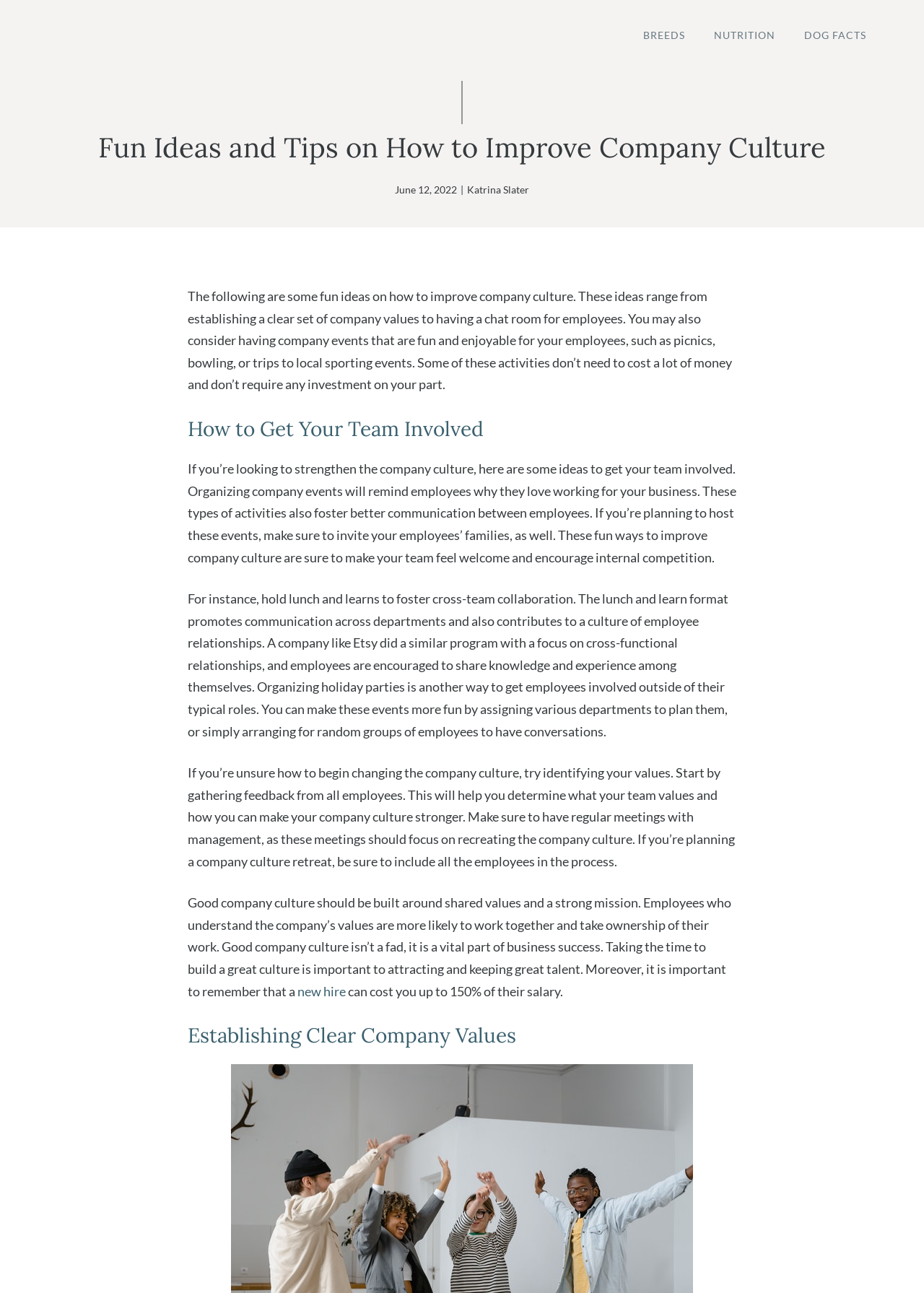Please respond in a single word or phrase: 
What is the estimated cost of a new hire?

Up to 150% of their salary